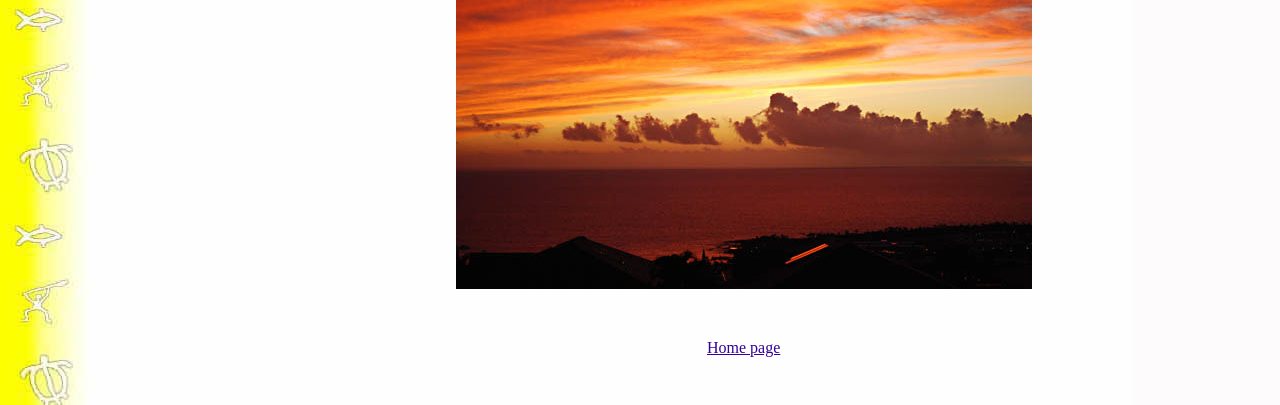Given the description of the UI element: "Home page", predict the bounding box coordinates in the form of [left, top, right, bottom], with each value being a float between 0 and 1.

[0.552, 0.837, 0.61, 0.879]